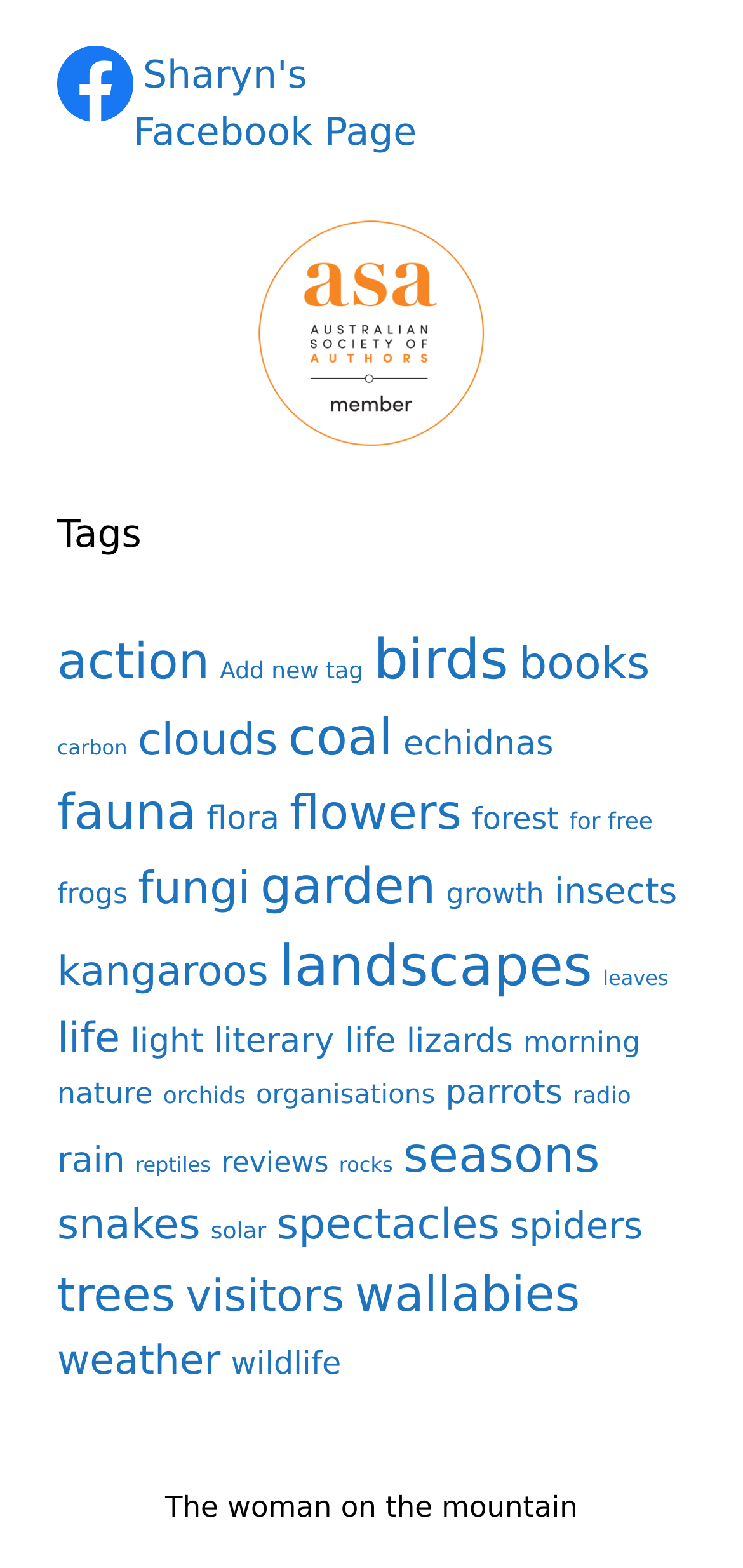Using the information in the image, give a detailed answer to the following question: What is the category with the most items?

I found the answer by looking at the link elements under the 'Tags' heading and comparing the number of items in each category. The category with the most items is 'landscapes' with 146 items.